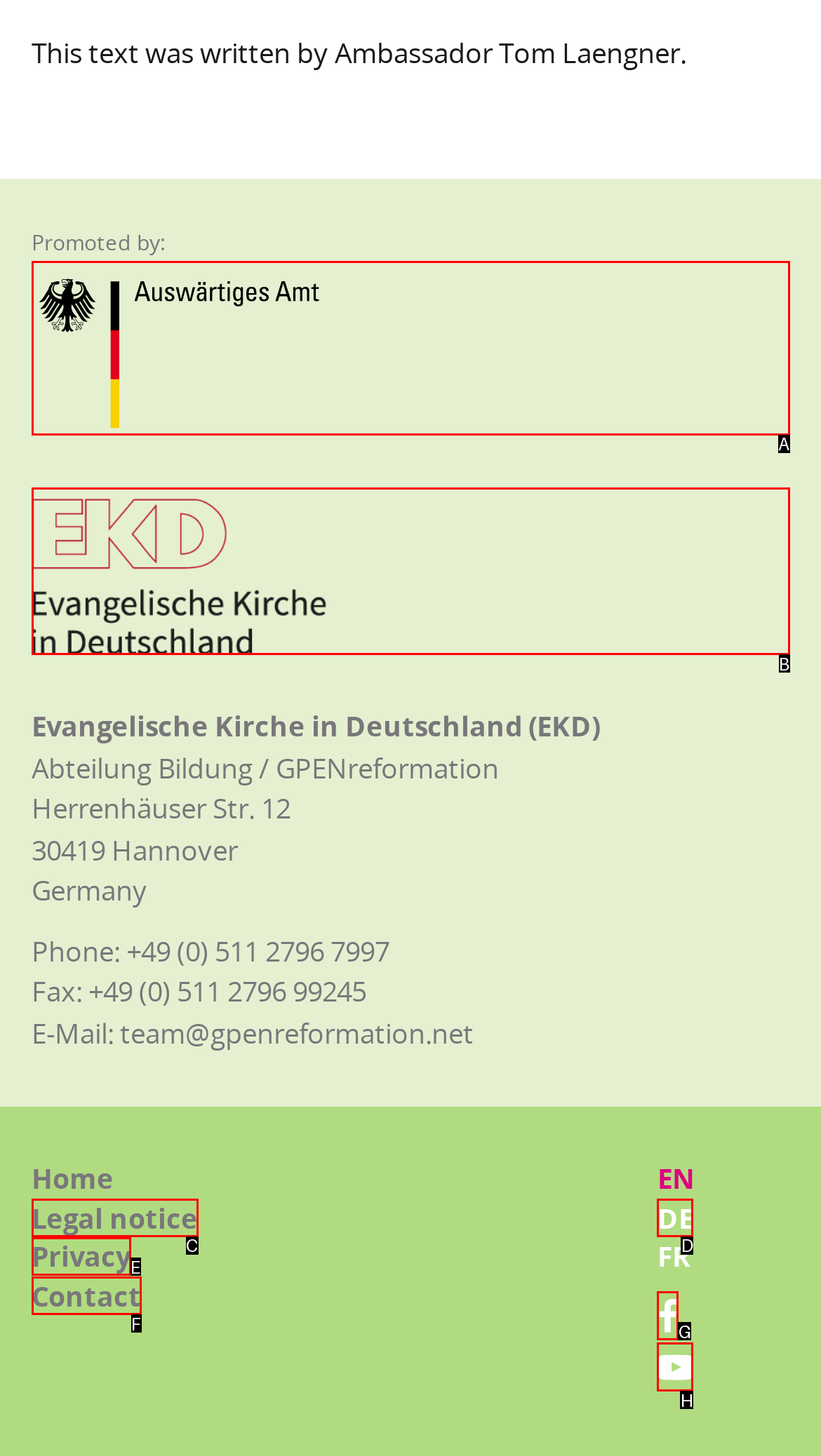Find the HTML element that matches the description: alt="Auswärtiges Amt". Answer using the letter of the best match from the available choices.

B